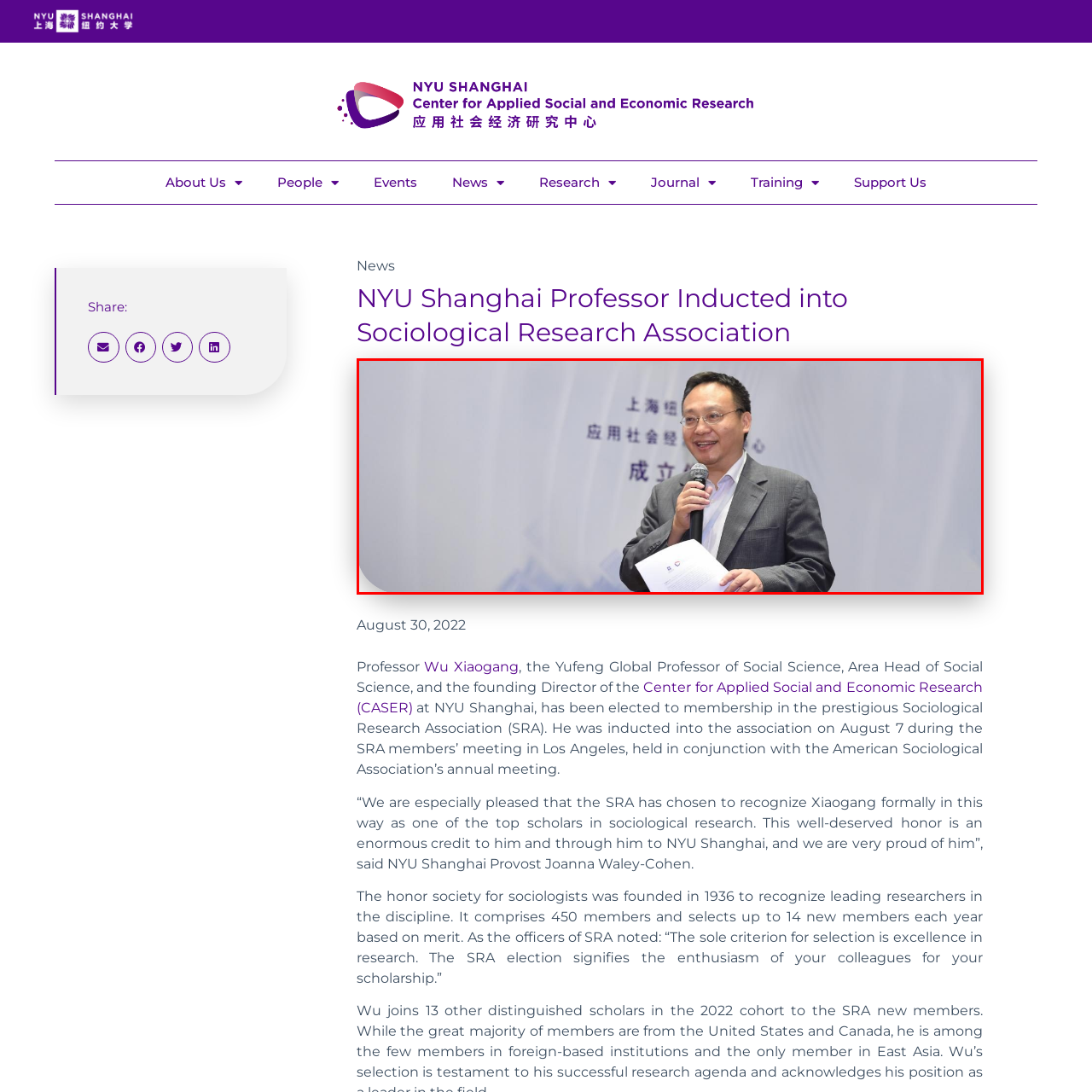Inspect the section highlighted in the red box, What is the color of Wu Xiaogang's suit? 
Answer using a single word or phrase.

Gray